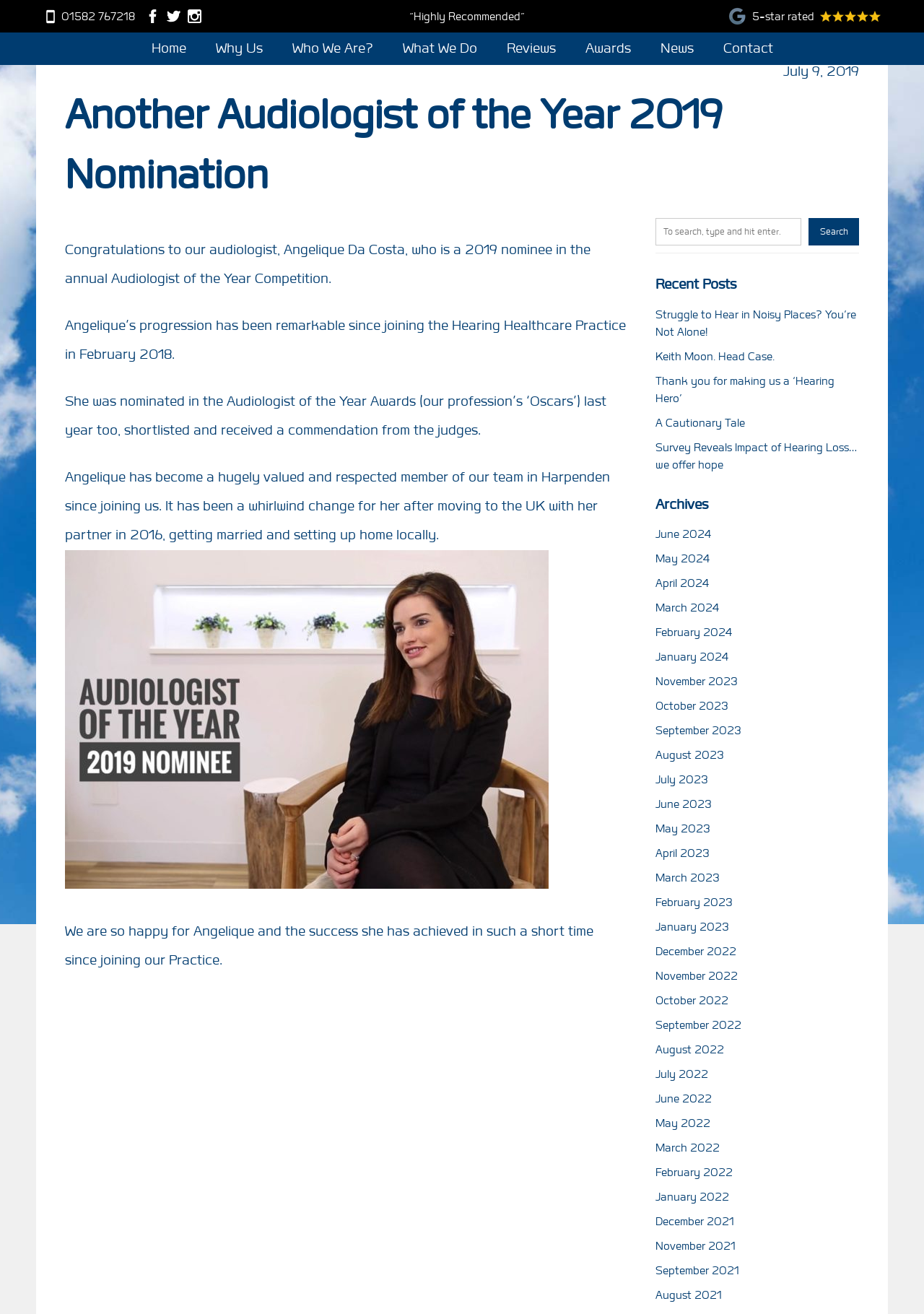Please find the bounding box coordinates of the section that needs to be clicked to achieve this instruction: "Click the 'Home' link".

[0.15, 0.025, 0.215, 0.049]